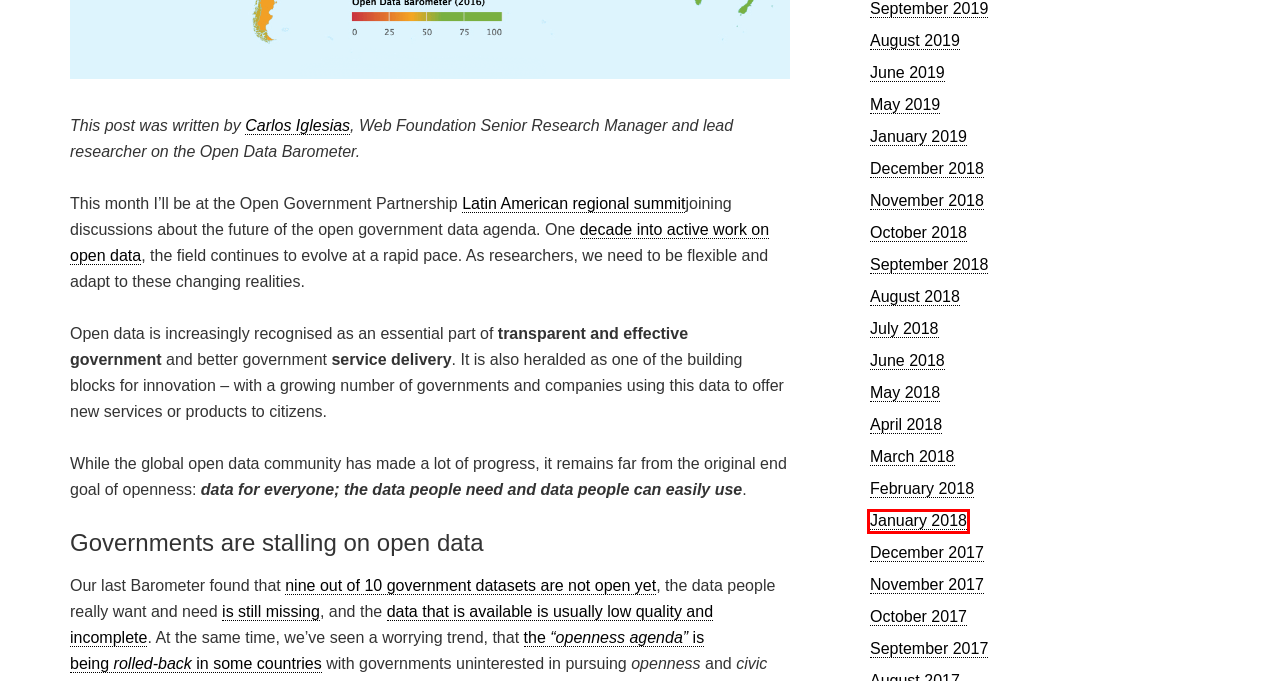Given a screenshot of a webpage with a red bounding box around a UI element, please identify the most appropriate webpage description that matches the new webpage after you click on the element. Here are the candidates:
A. 2017  November
B. 2018  August
C. 2018  February
D. 2018  January
E. 2017  September
F. 2019  June
G. 2018  April
H. 2019  January

D